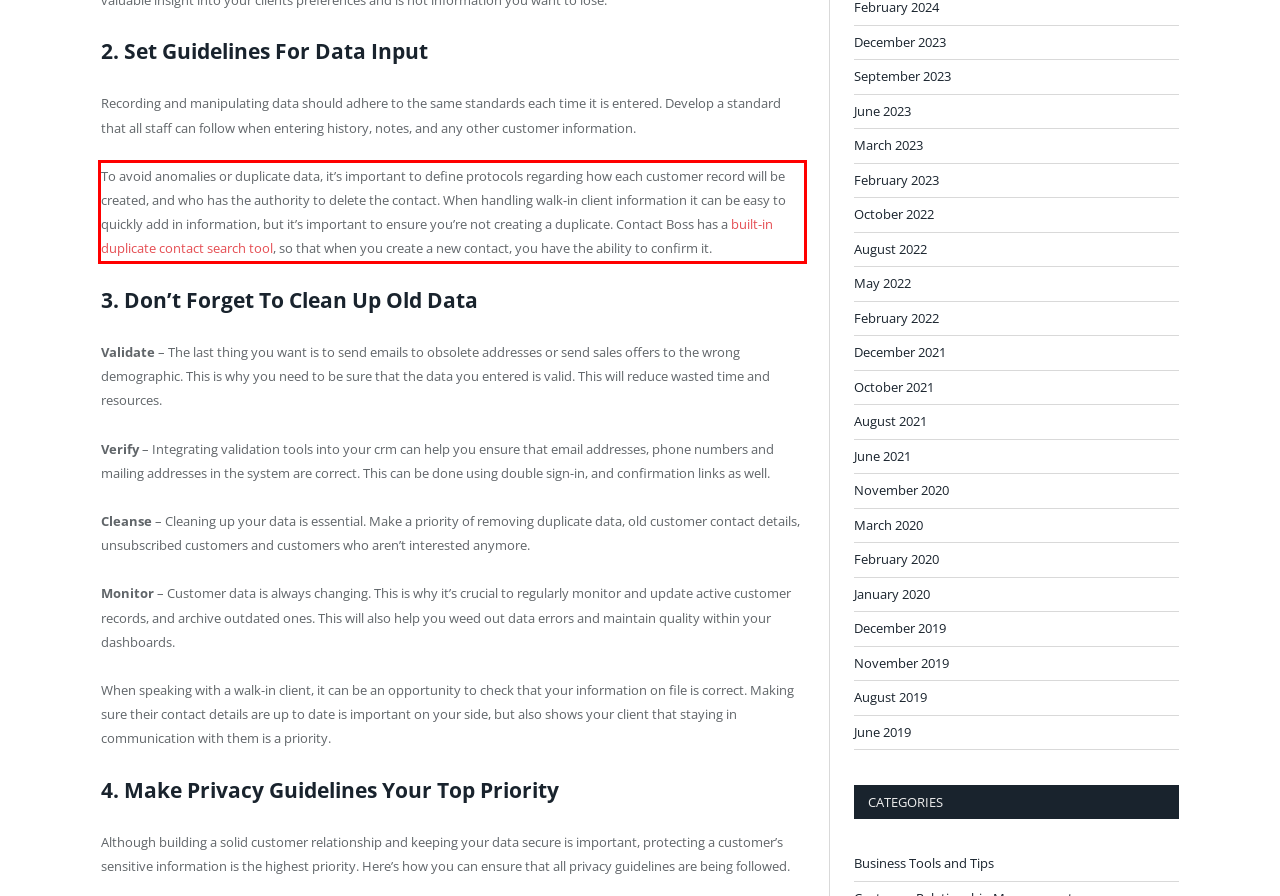Given a webpage screenshot, locate the red bounding box and extract the text content found inside it.

To avoid anomalies or duplicate data, it’s important to define protocols regarding how each customer record will be created, and who has the authority to delete the contact. When handling walk-in client information it can be easy to quickly add in information, but it’s important to ensure you’re not creating a duplicate. Contact Boss has a built-in duplicate contact search tool, so that when you create a new contact, you have the ability to confirm it.